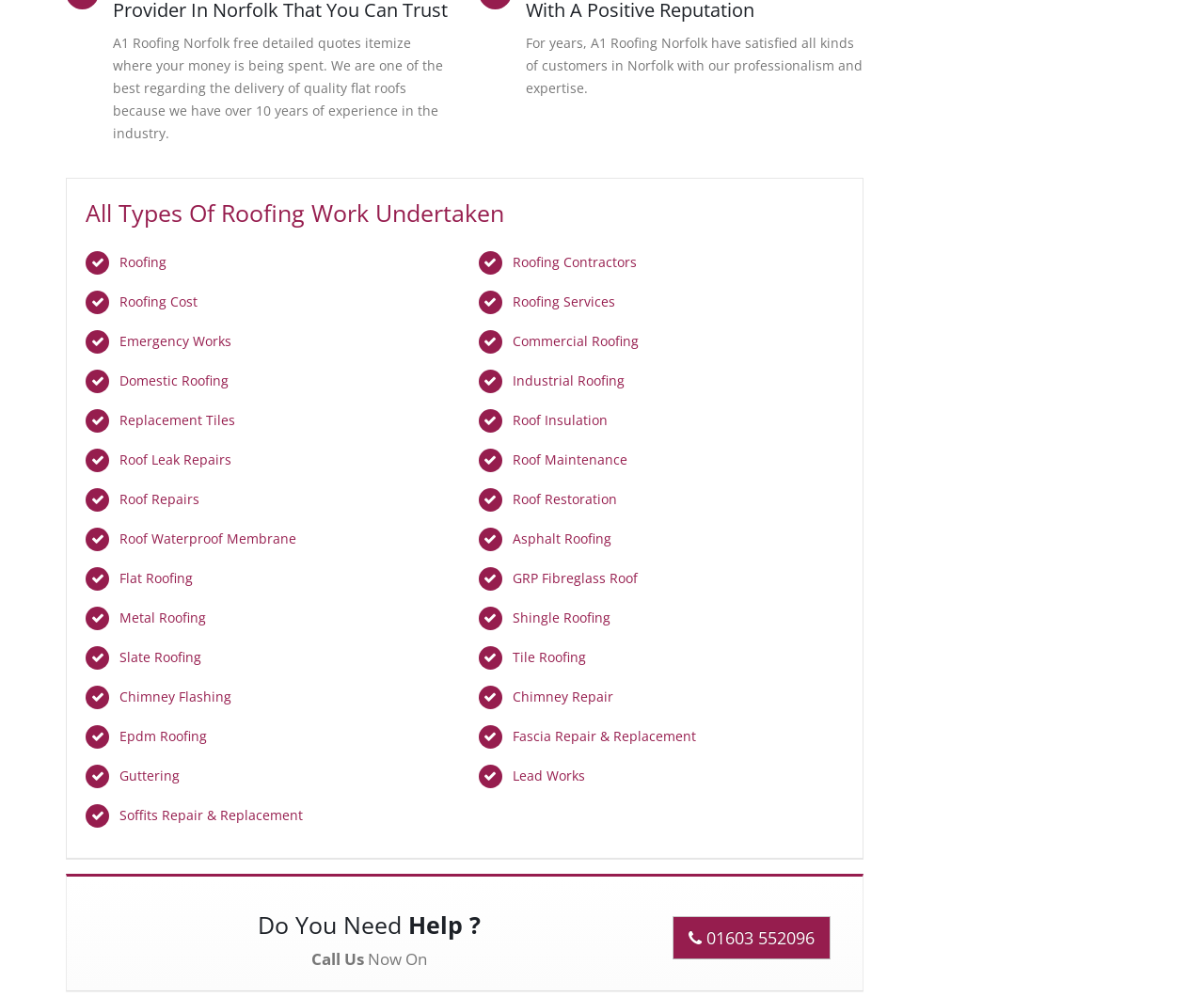Please find the bounding box coordinates of the section that needs to be clicked to achieve this instruction: "Click on Emergency Works".

[0.099, 0.333, 0.192, 0.351]